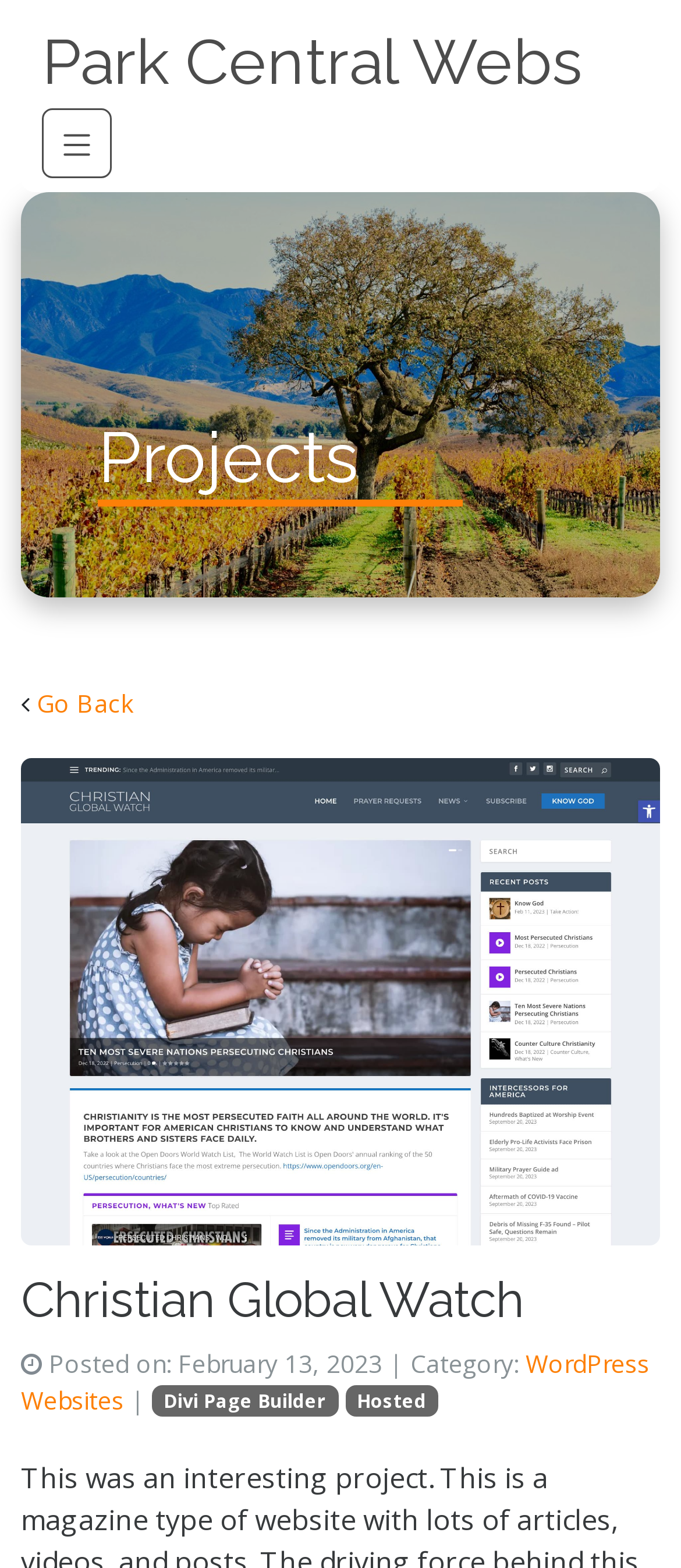Identify and extract the heading text of the webpage.

Christian Global Watch